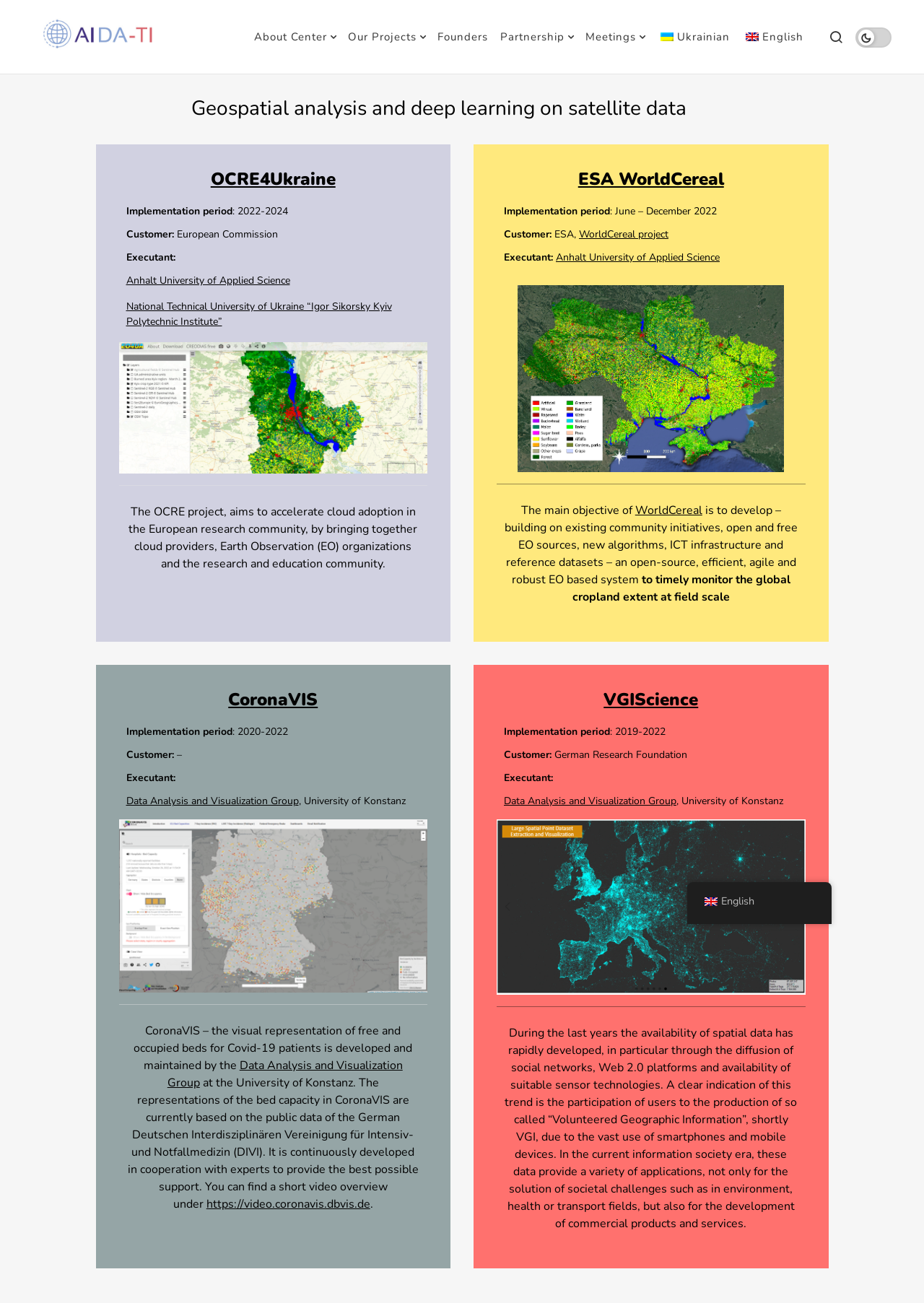Use a single word or phrase to respond to the question:
What is the name of the project that aims to accelerate cloud adoption in the European research community?

OCRE